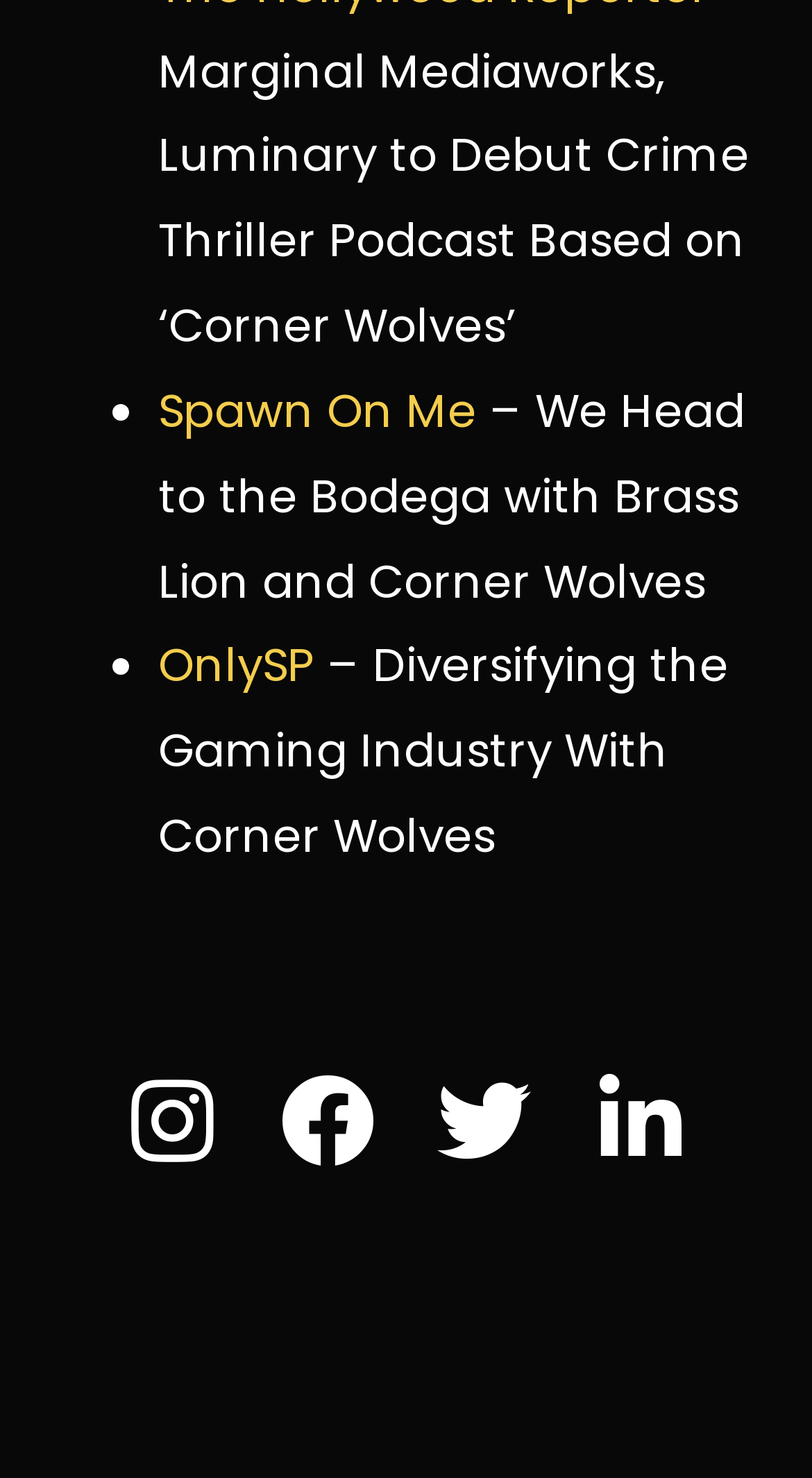What is the text of the second list item?
Provide a one-word or short-phrase answer based on the image.

– Diversifying the Gaming Industry With Corner Wolves